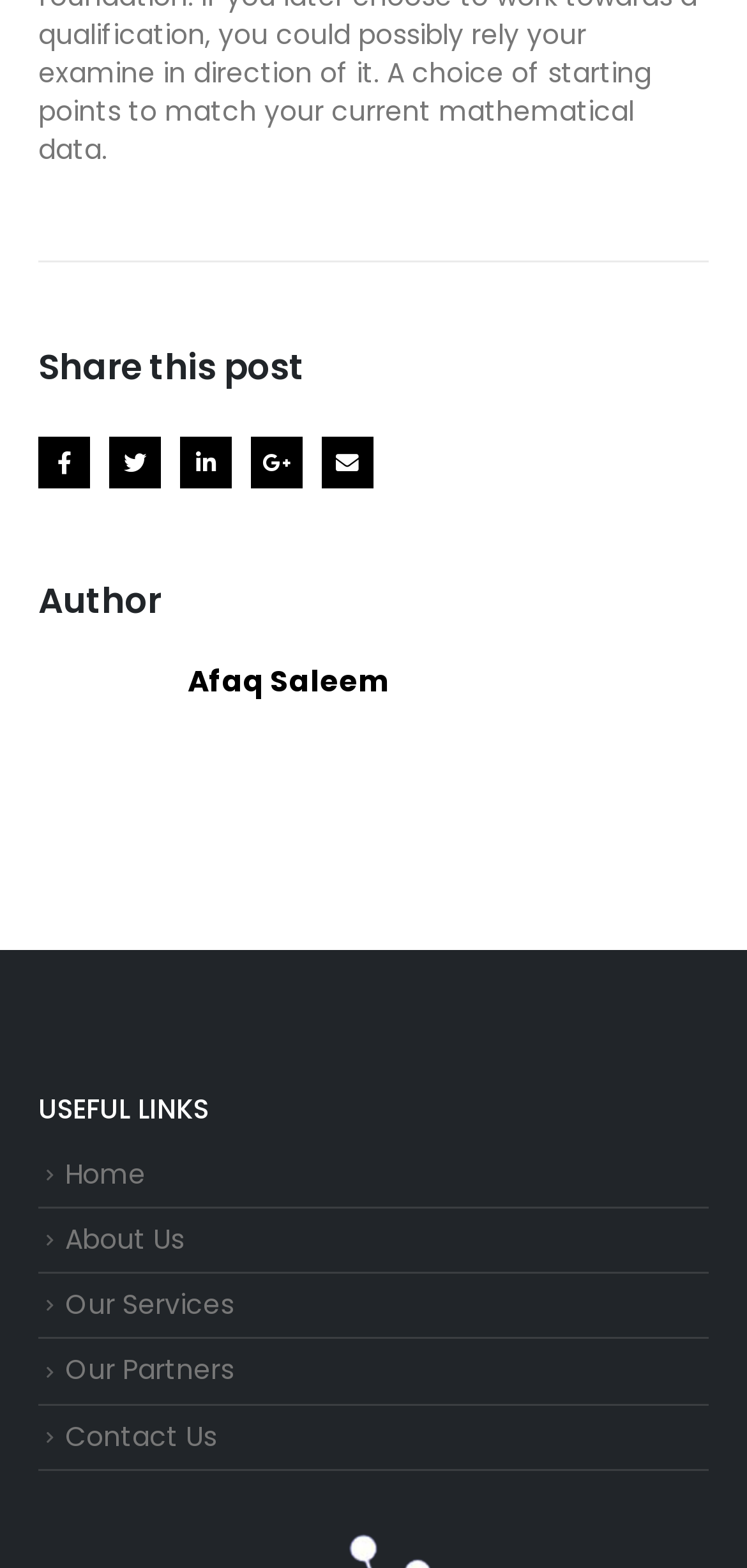Who is the author of the post?
Utilize the image to construct a detailed and well-explained answer.

The webpage has a section with the heading 'Author' which contains a link to the author's name, Afaq Saleem.